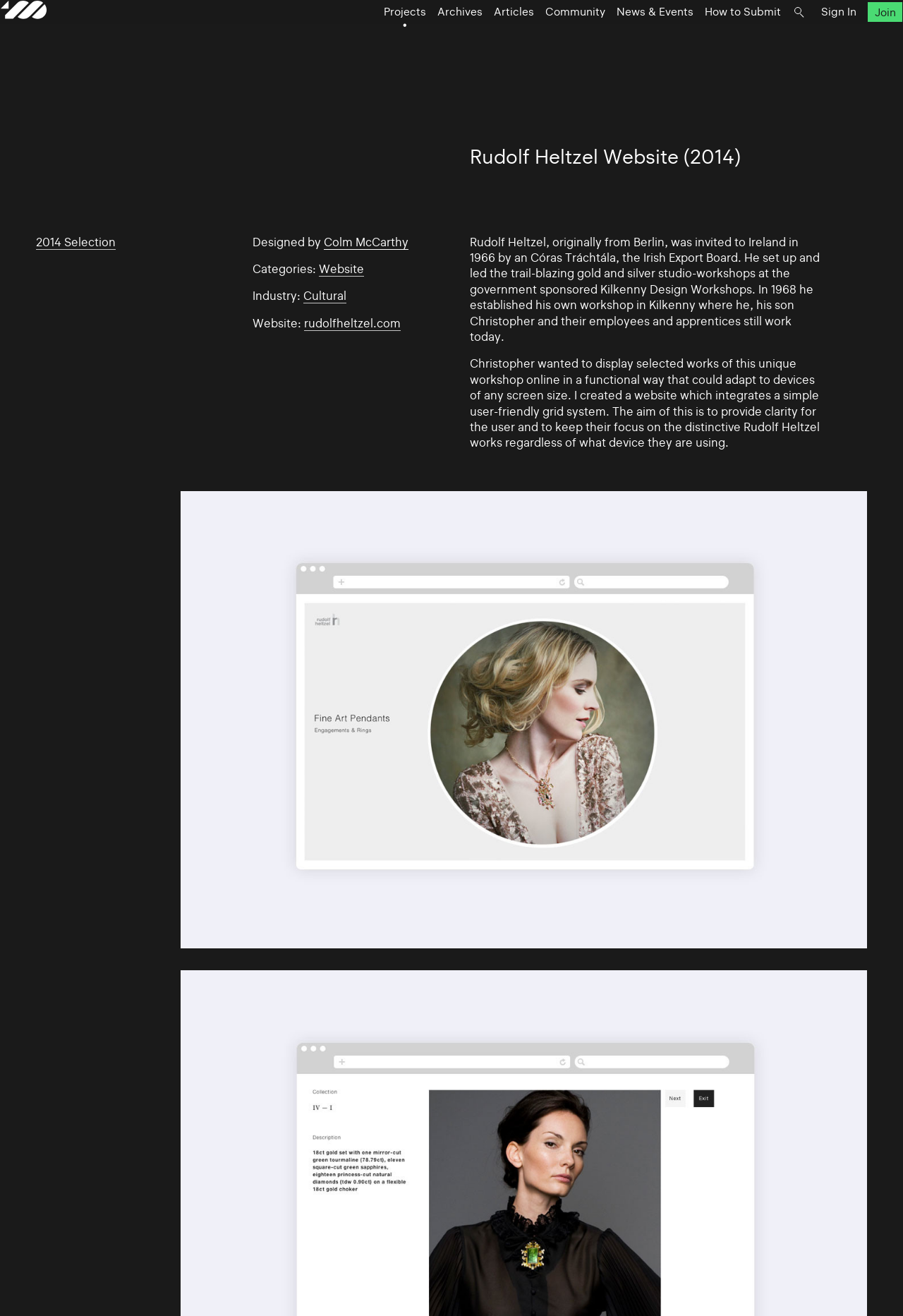How many navigation links are there in the top menu? Look at the image and give a one-word or short phrase answer.

7